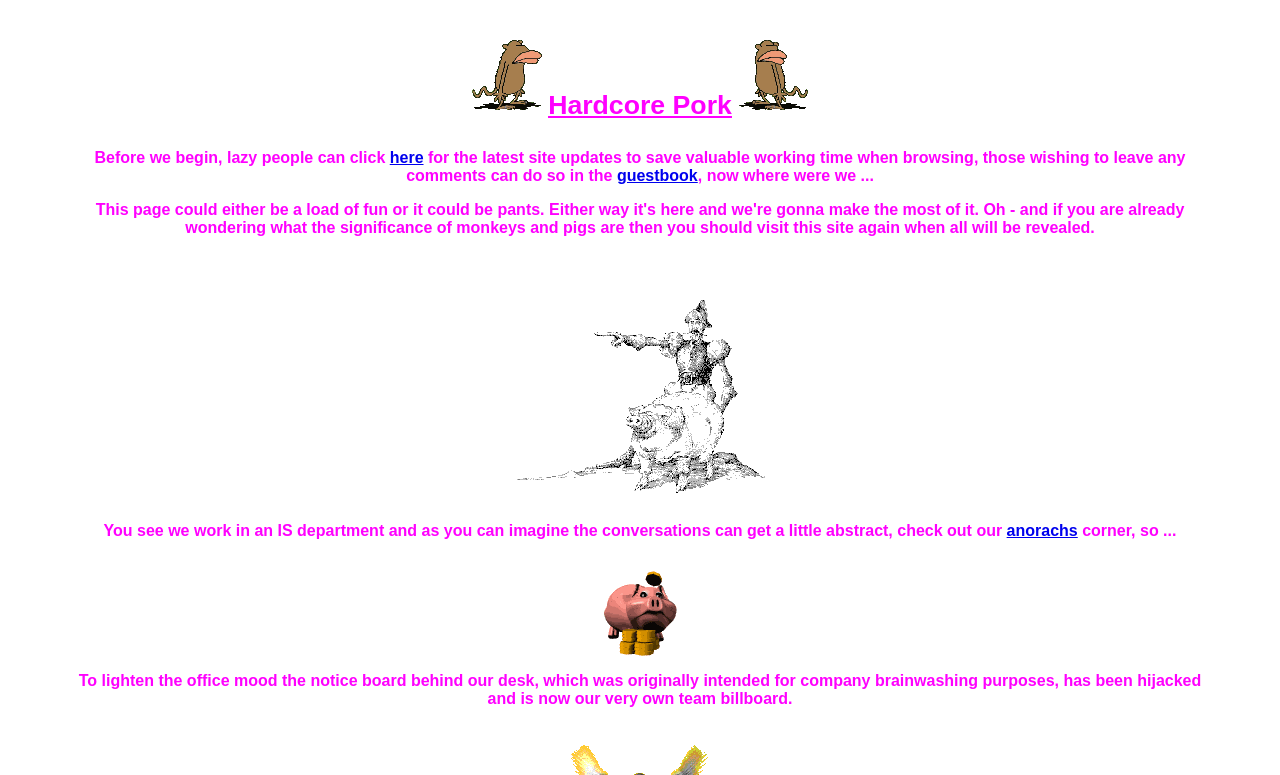Offer an extensive depiction of the webpage and its key elements.

The webpage is titled "Hardcore Pork" and features a layout with two main sections. The top section contains a table with three rows. The first row is empty, the second row has a cell with a text "yes it is Hardcore Pork no it's not" accompanied by two images, one labeled "yes it is" and the other labeled "no it's not". The third row is also empty.

Below the top section, there is a larger table with two rows. The first row contains a cell with a long paragraph of text that welcomes visitors and provides links to the latest site updates and a guestbook. The text also mentions monkeys and pigs, hinting at a mystery that will be revealed later. The paragraph includes three links: "here", "guestbook", and "hardcore pork at its best", which is accompanied by an image. 

The second row of the lower table is empty except for a link to "anorachs" at the bottom right corner and an image labeled "show me the money" positioned above it. Overall, the webpage has a mix of text, images, and links, with a playful tone and a sense of mystery.